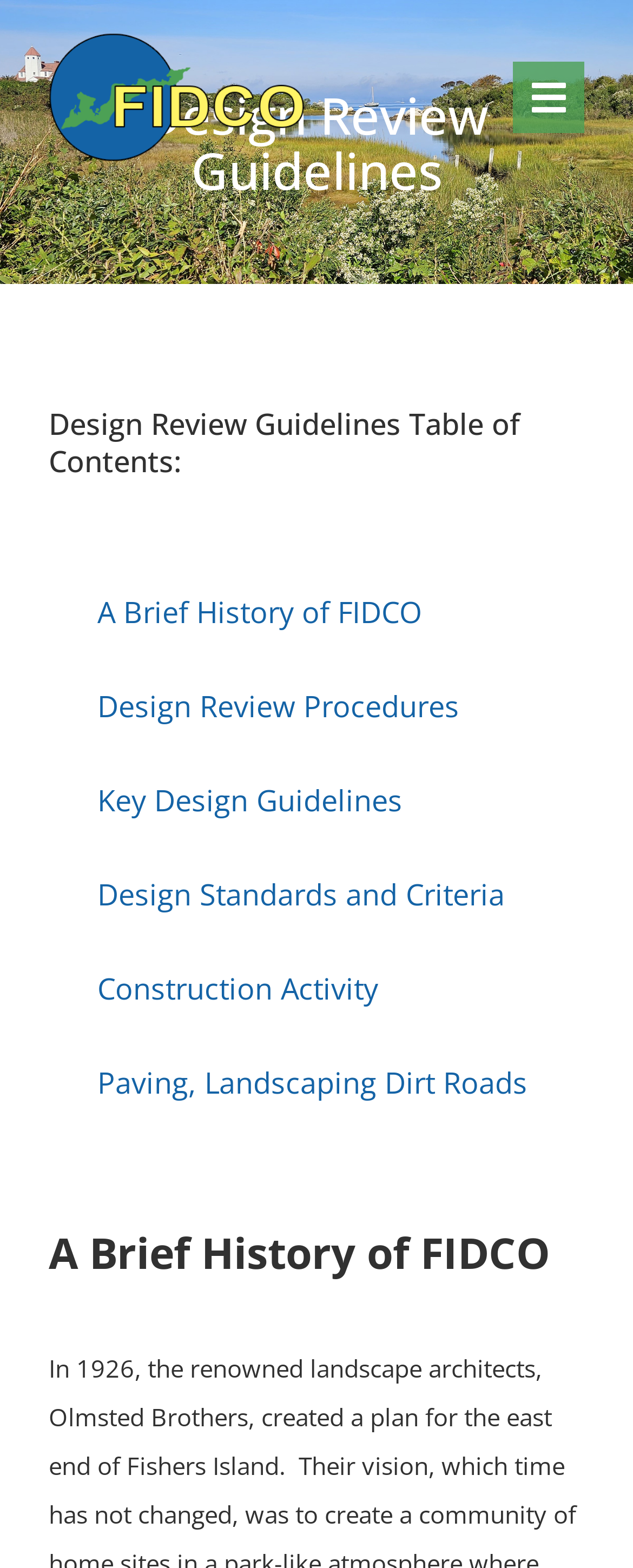Identify the bounding box for the UI element described as: "Visit Government House". The coordinates should be four float numbers between 0 and 1, i.e., [left, top, right, bottom].

None